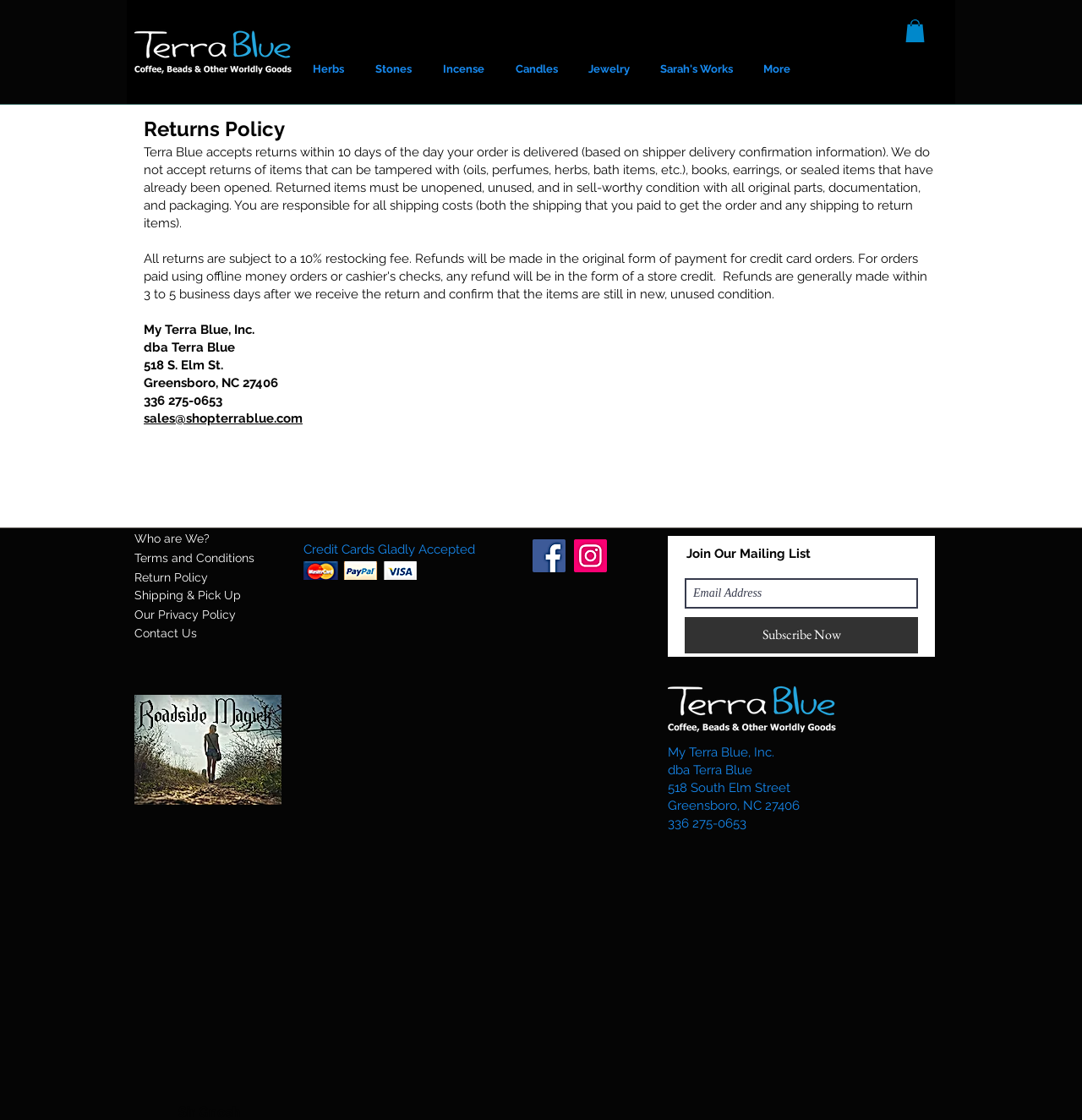Determine the bounding box for the HTML element described here: "Wix.com". The coordinates should be given as [left, top, right, bottom] with each number being a float between 0 and 1.

None